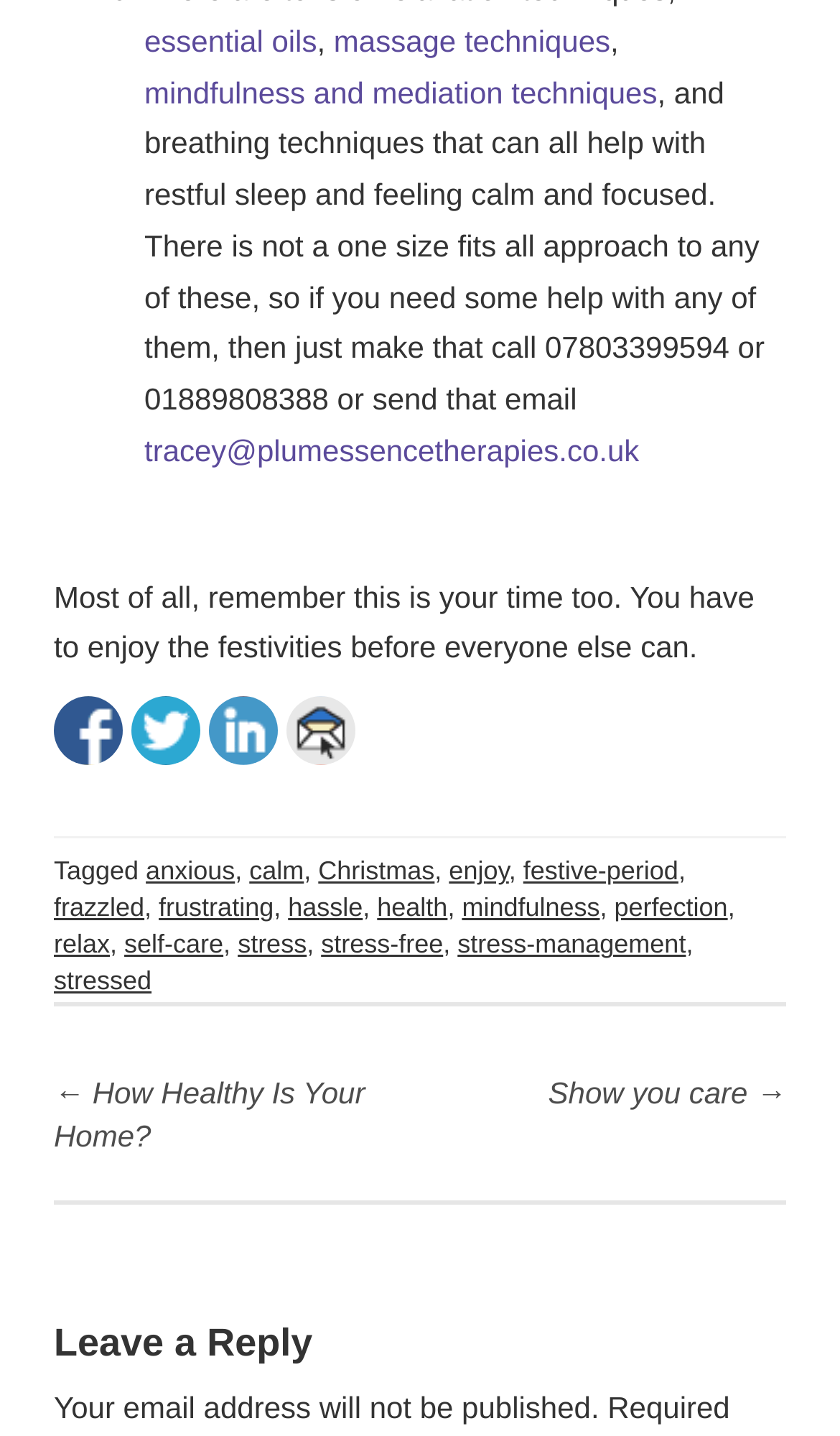Answer briefly with one word or phrase:
What are the three techniques mentioned for restful sleep and feeling calm?

essential oils, massage, mindfulness